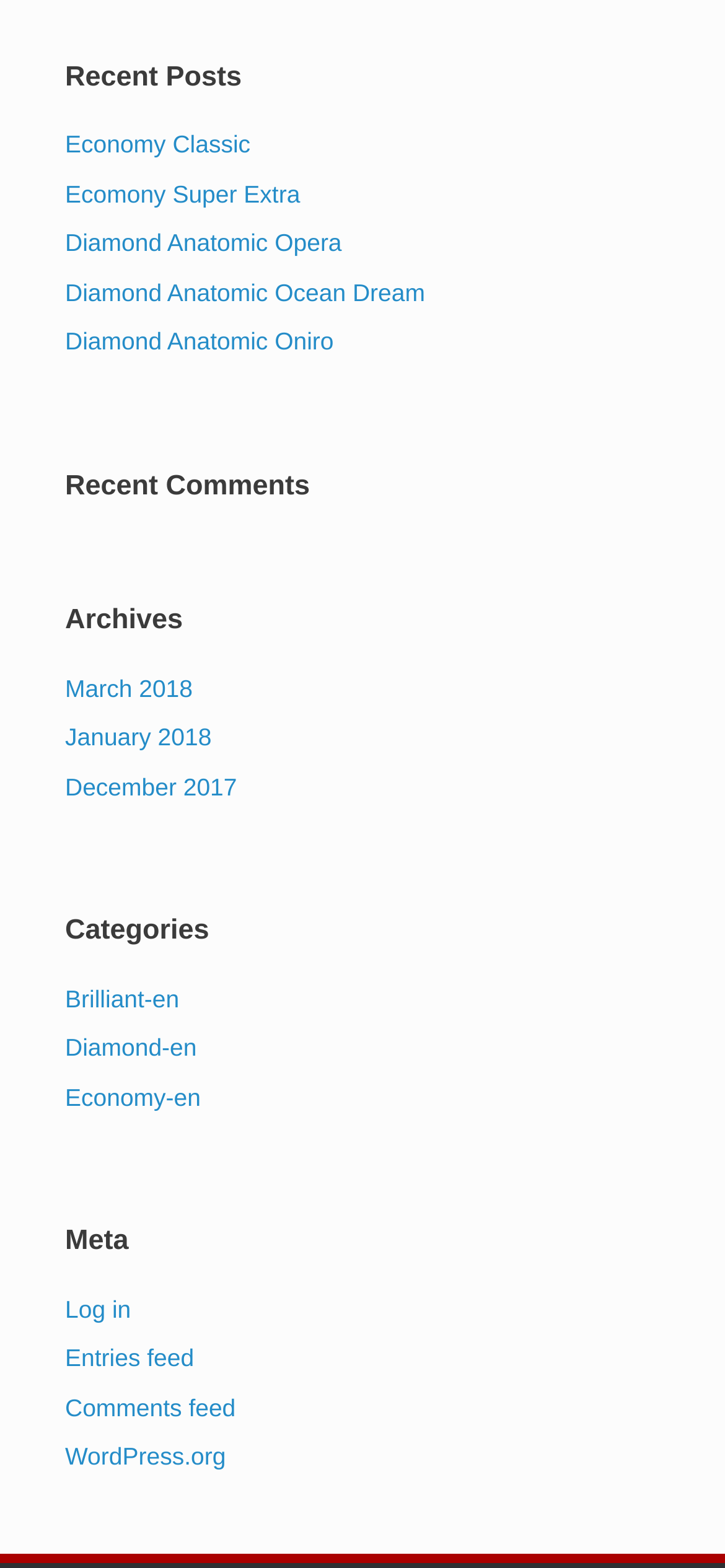Locate the bounding box coordinates of the area to click to fulfill this instruction: "Visit WordPress.org". The bounding box should be presented as four float numbers between 0 and 1, in the order [left, top, right, bottom].

[0.09, 0.92, 0.311, 0.938]